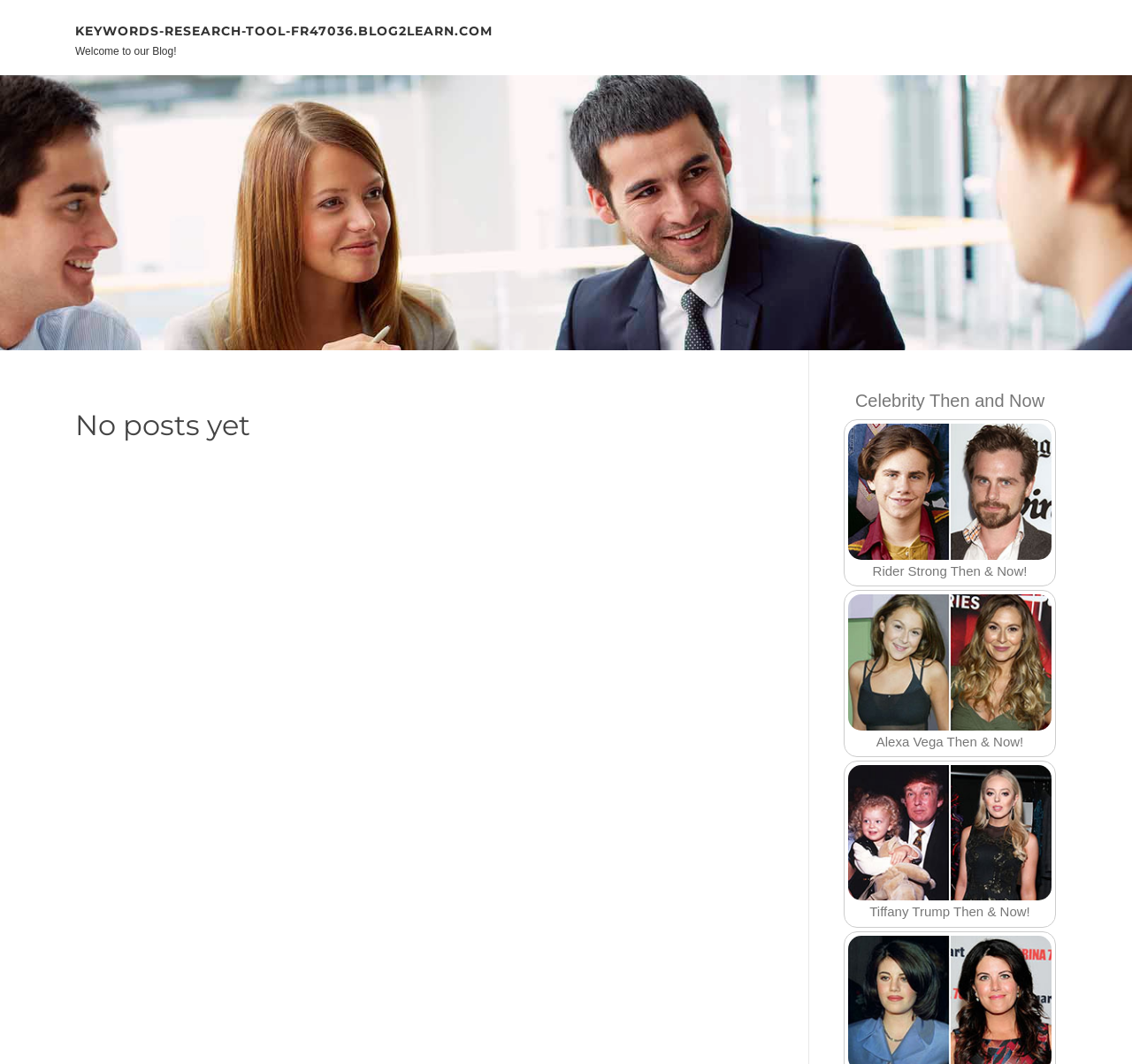Give an in-depth explanation of the webpage layout and content.

The webpage is a blog homepage with a title "New blog keywords-research-tool-fr47036.blog2learn.com - homepage". At the top left corner, there is a "Skip to content" link. Next to it, there is a link to the blog's title "KEYWORDS-RESEARCH-TOOL-FR47036.BLOG2LEARN.COM". Below the title, a welcoming message "Welcome to our Blog!" is displayed.

The main content area is divided into two sections. On the left side, there is a heading "No posts yet", indicating that there are no blog posts available yet. On the right side, there are three sections, each featuring a celebrity's then and now comparison. The first section is about Rider Strong, with a title "Rider Strong Then & Now!" and an accompanying image. Below it, there is a section about Alexa Vega, with a similar title and image. The third section is about Tiffany Trump, again with a title and an image.

The images are positioned to the left of their corresponding titles, and the titles are placed above the images. The sections are stacked vertically, with the Rider Strong section at the top, followed by the Alexa Vega section, and then the Tiffany Trump section at the bottom.